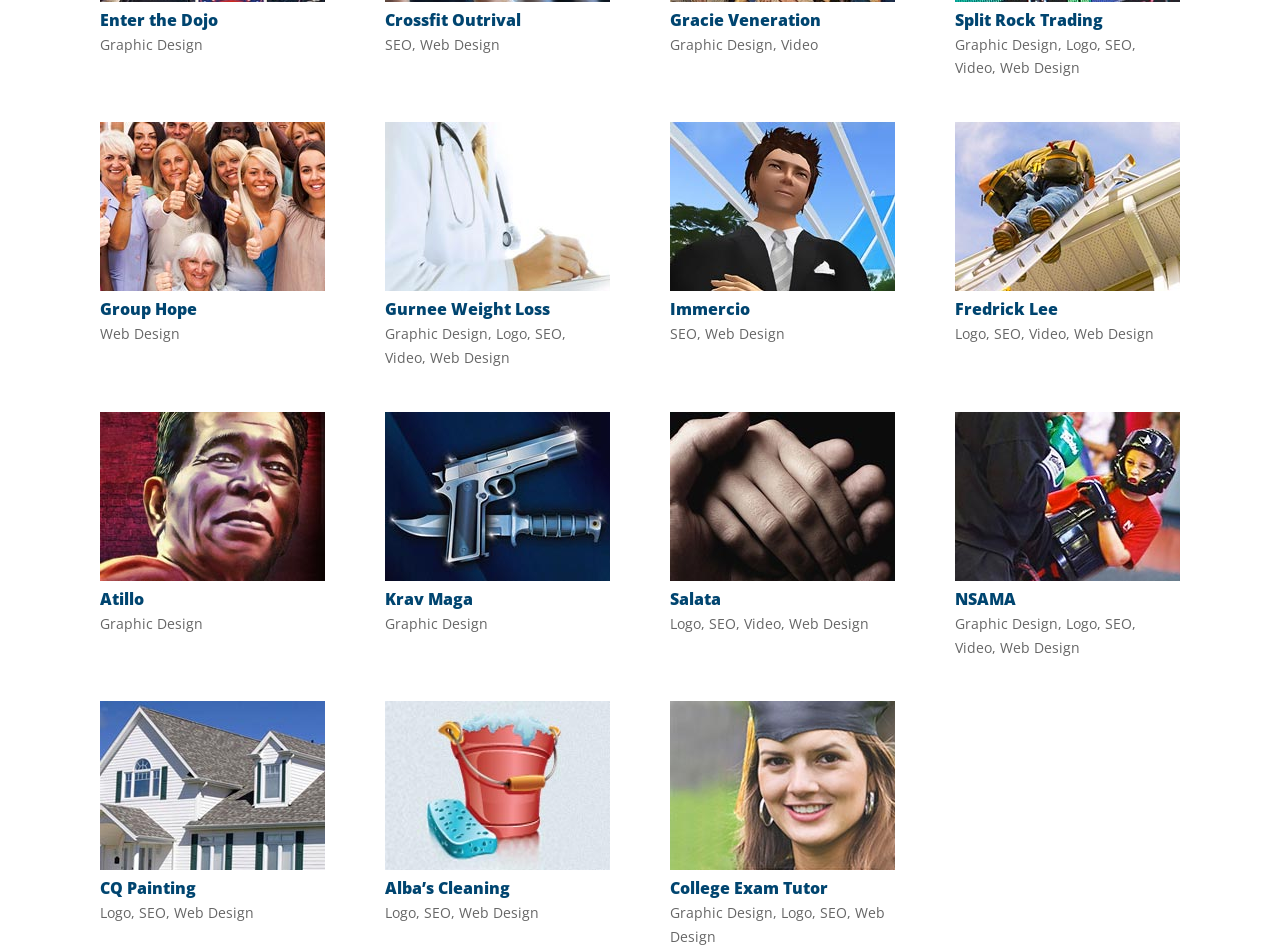Please respond in a single word or phrase: 
Is there a project related to weight loss?

Yes